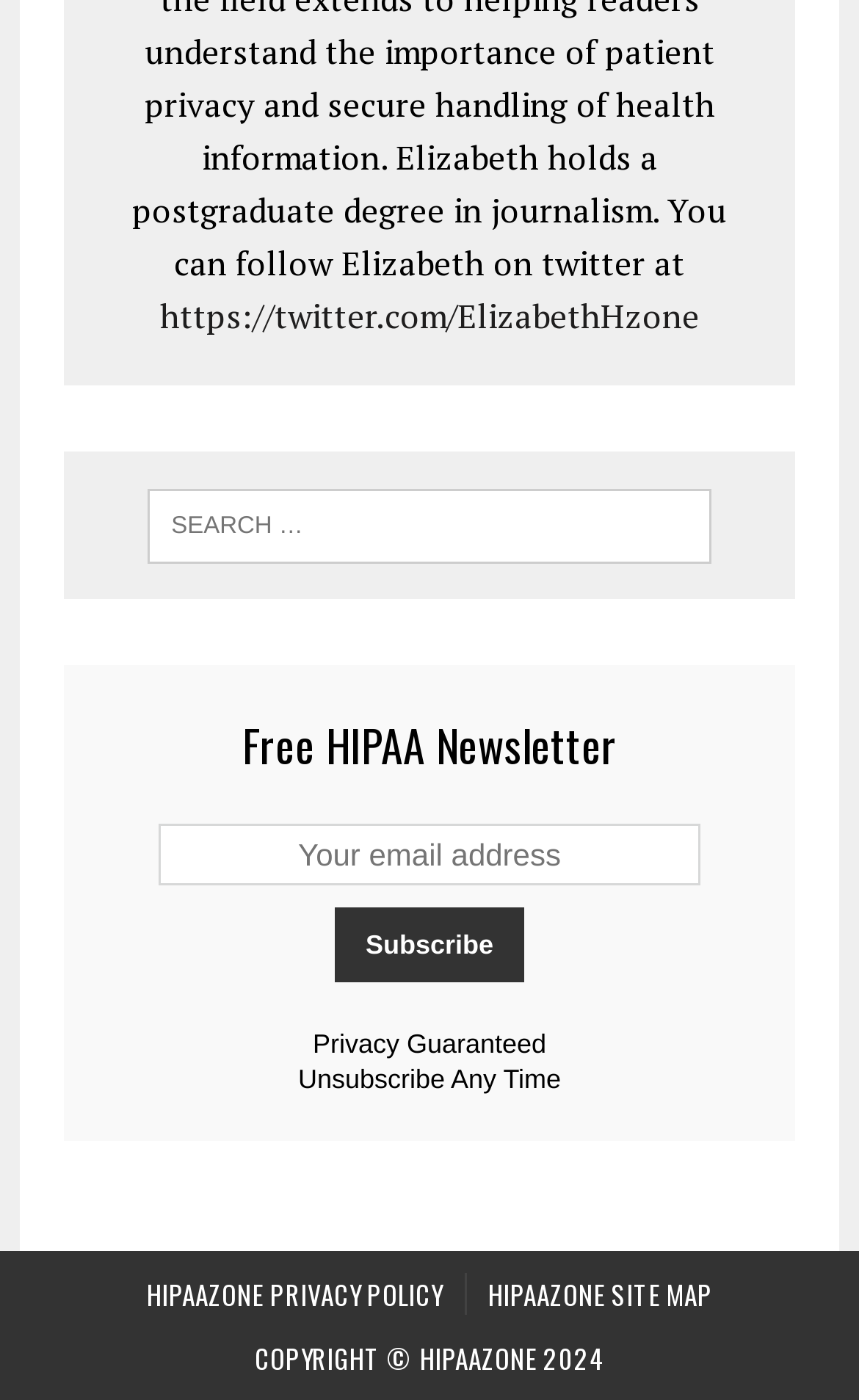Find the bounding box of the UI element described as: "Login". The bounding box coordinates should be given as four float values between 0 and 1, i.e., [left, top, right, bottom].

None